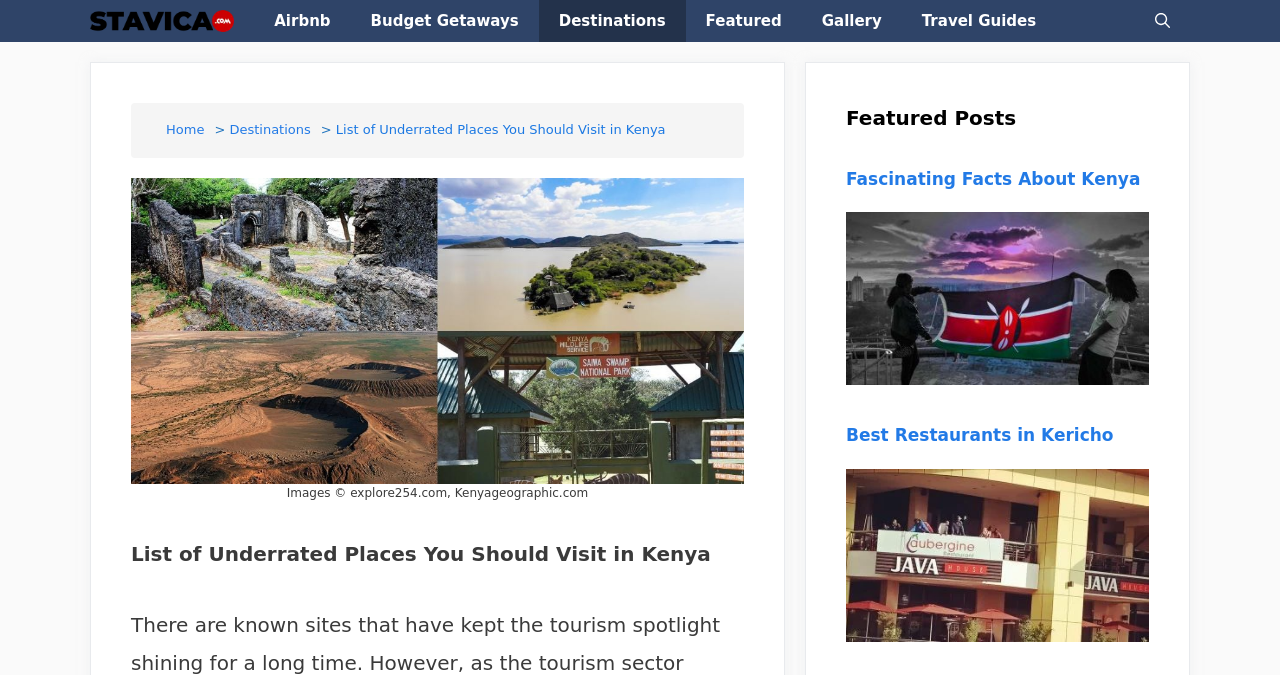Find the bounding box coordinates of the element I should click to carry out the following instruction: "Visit the Destinations page".

[0.421, 0.0, 0.536, 0.062]